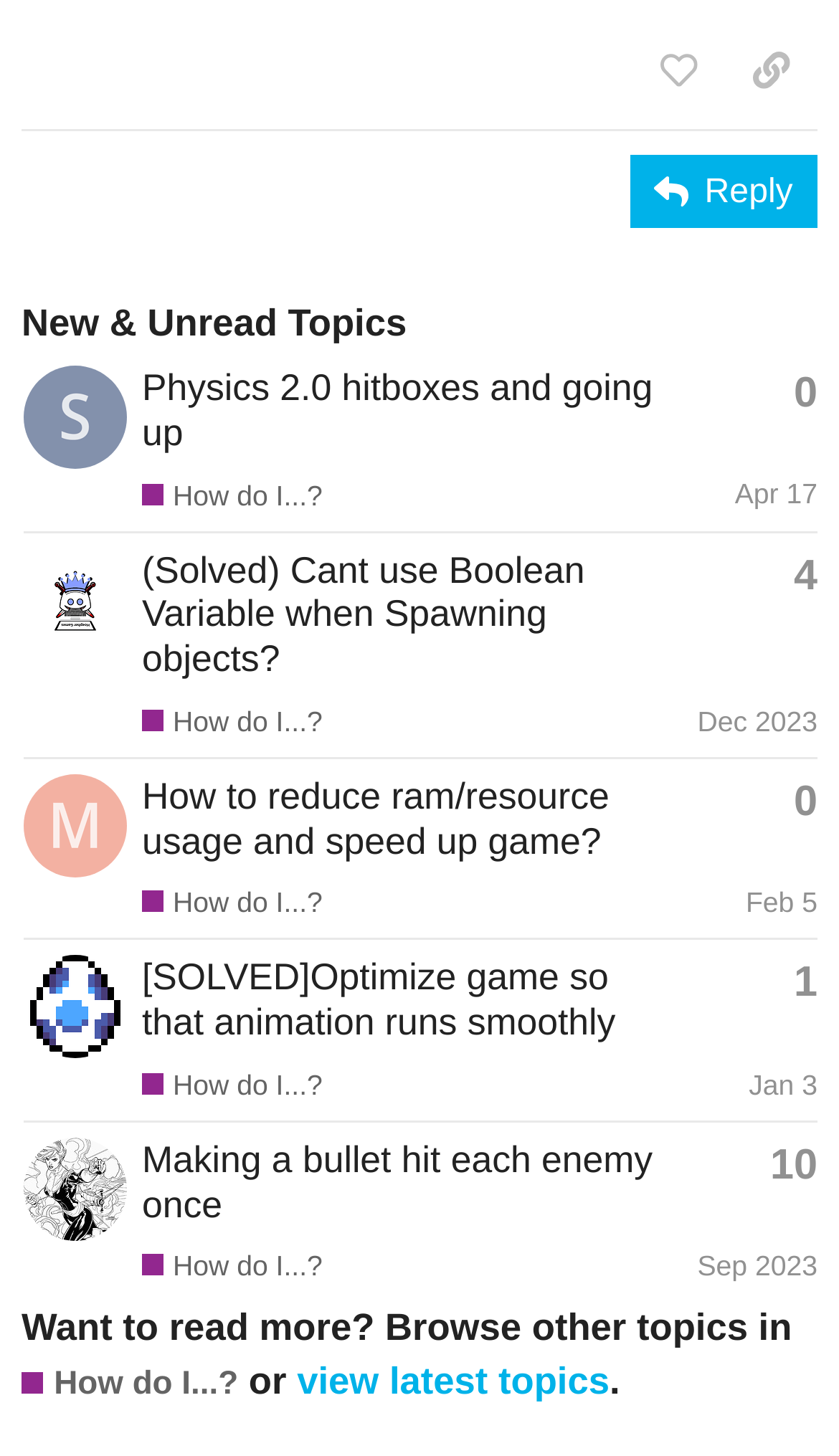Determine the bounding box of the UI element mentioned here: "1". The coordinates must be in the format [left, top, right, bottom] with values ranging from 0 to 1.

[0.946, 0.662, 0.974, 0.692]